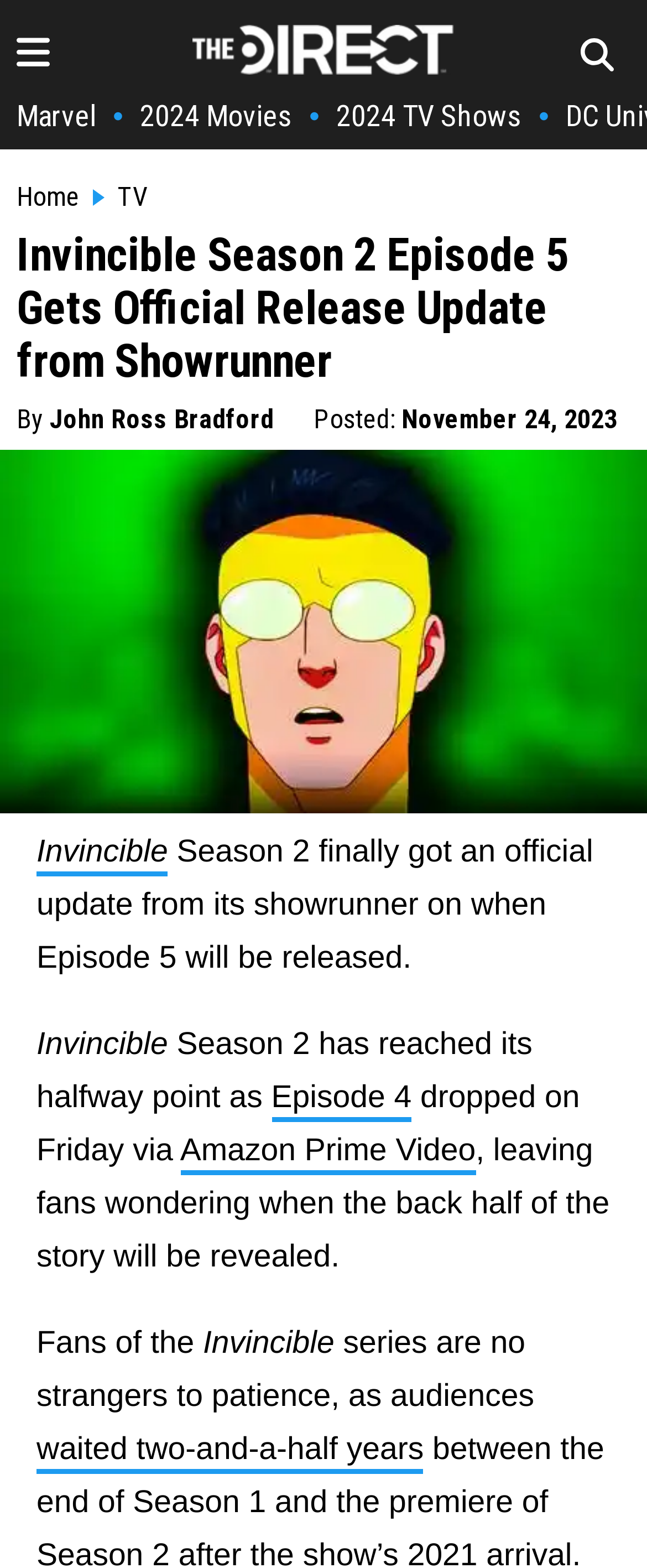Find the bounding box coordinates of the clickable region needed to perform the following instruction: "Go to The Direct Homepage". The coordinates should be provided as four float numbers between 0 and 1, i.e., [left, top, right, bottom].

[0.297, 0.034, 0.703, 0.052]